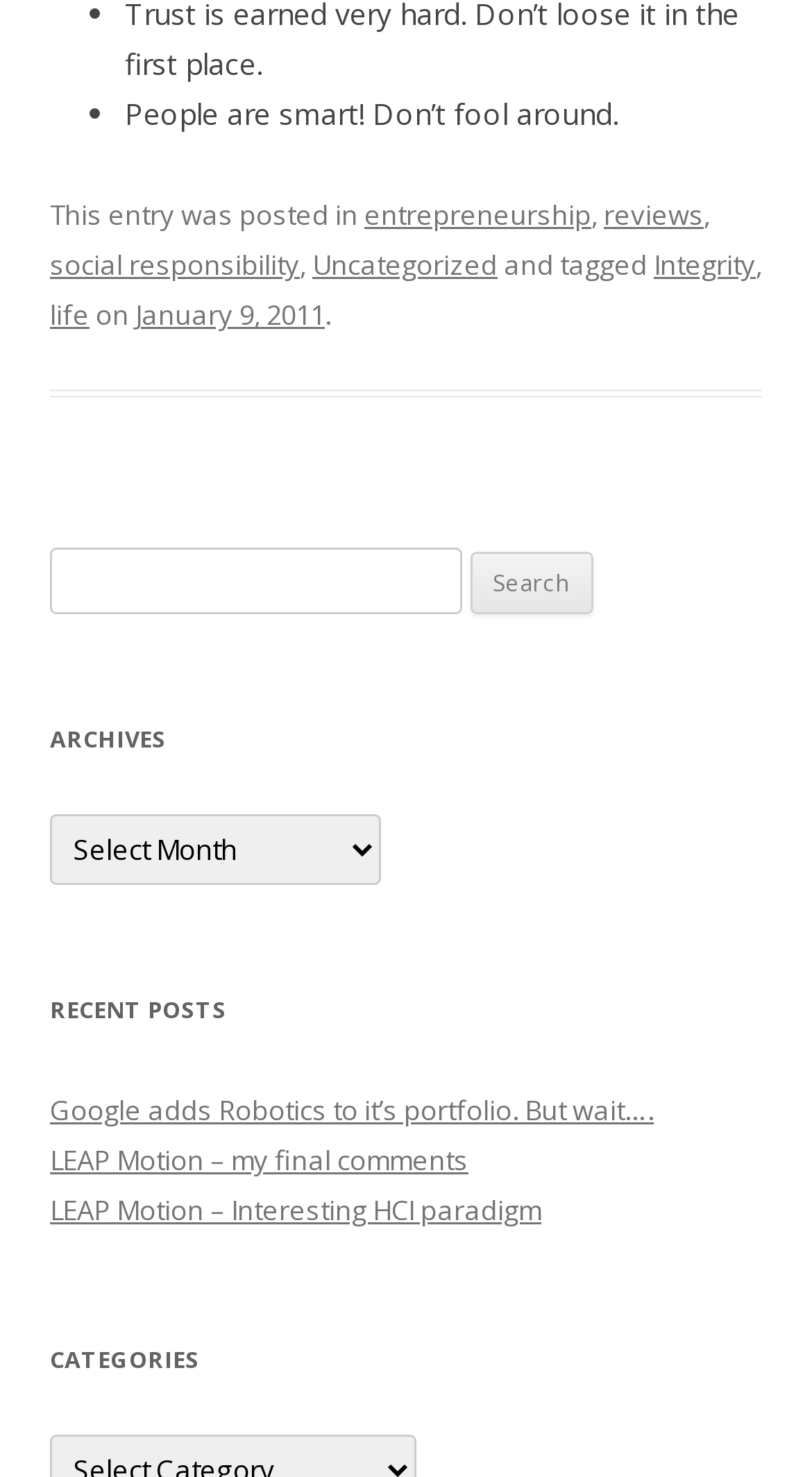What is the purpose of the textbox in the search section?
Analyze the image and deliver a detailed answer to the question.

The textbox in the search section is labeled as 'Search for:' and is accompanied by a 'Search' button. This suggests that the purpose of the textbox is to input a search query, which can then be submitted using the 'Search' button.